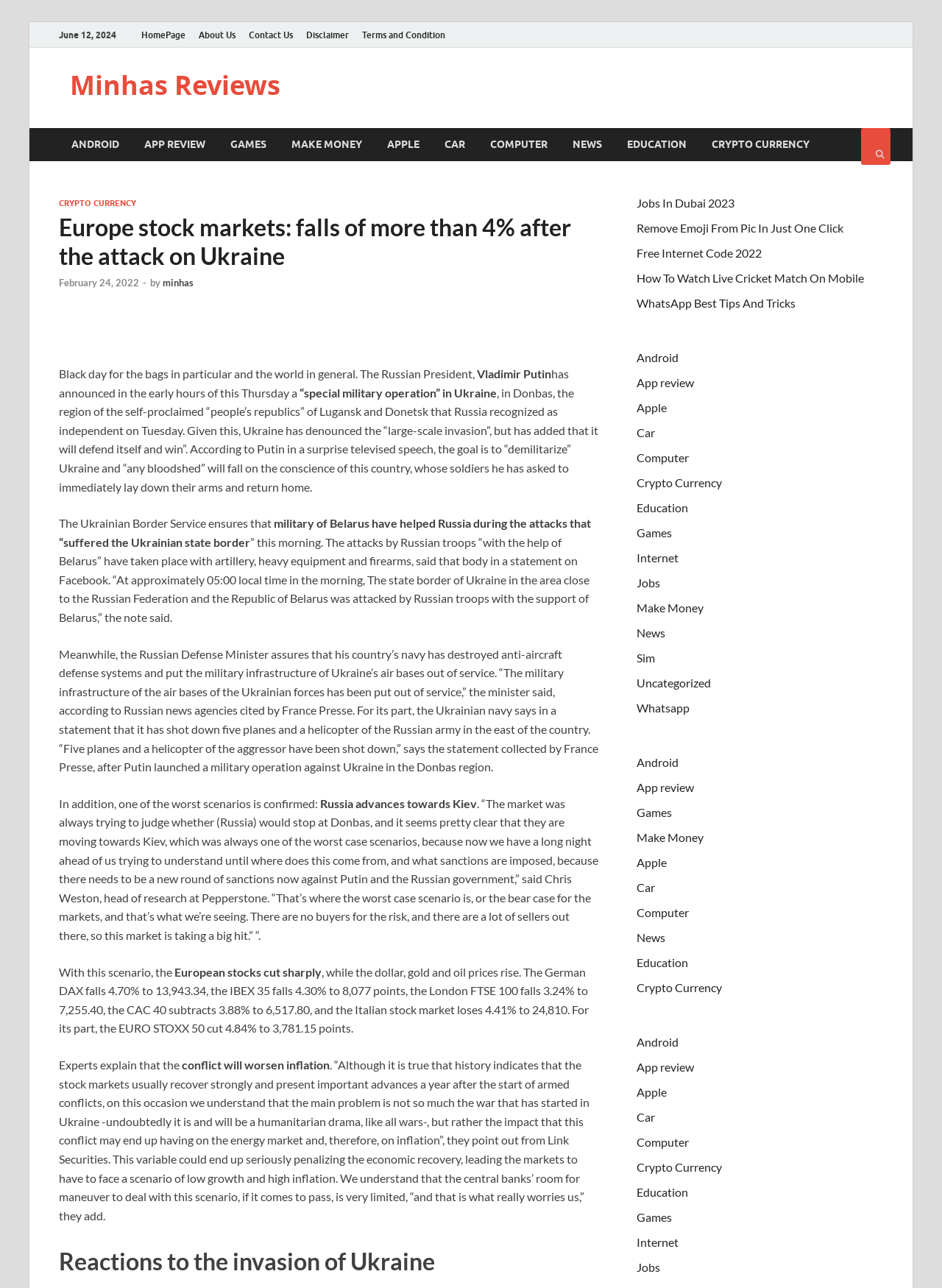Identify the bounding box for the given UI element using the description provided. Coordinates should be in the format (top-left x, top-left y, bottom-right x, bottom-right y) and must be between 0 and 1. Here is the description: Minhas Reviews

[0.074, 0.052, 0.298, 0.08]